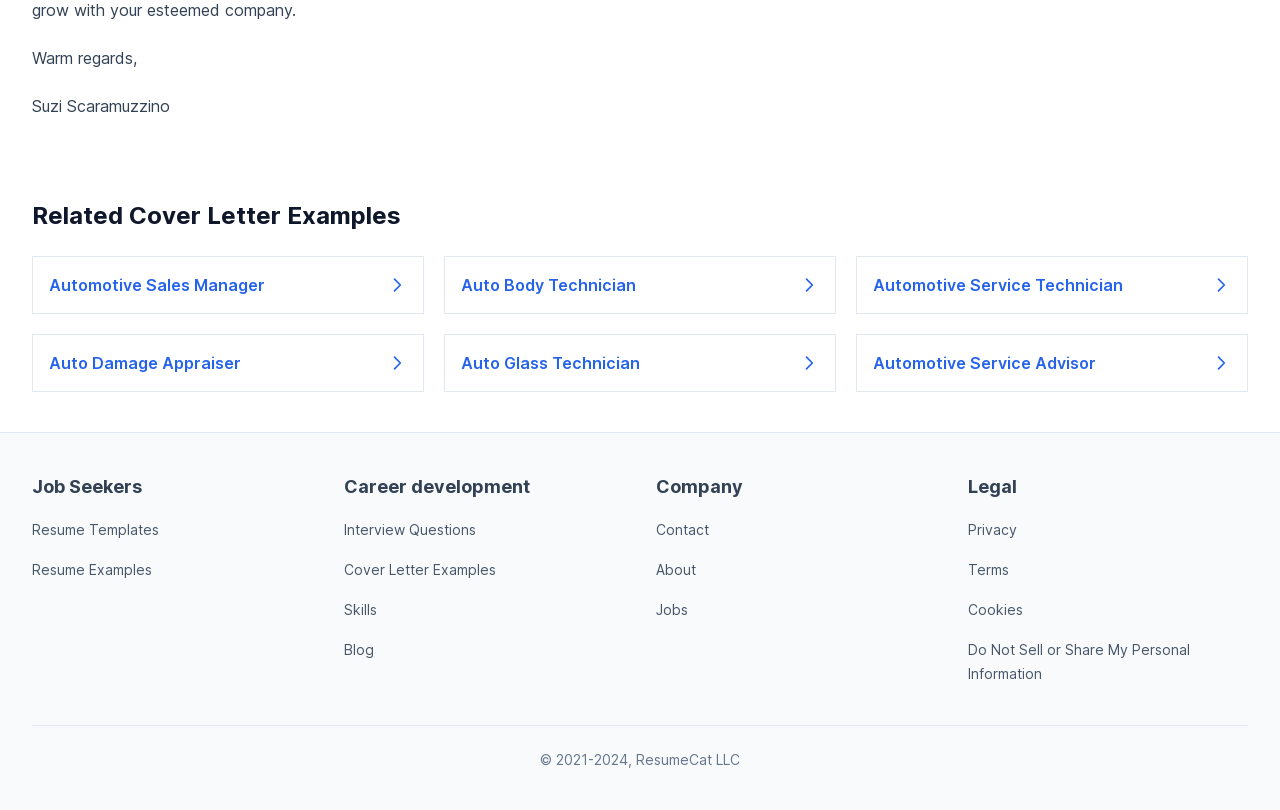Answer the question briefly using a single word or phrase: 
How many main categories are there in the supplementary site navigation?

4